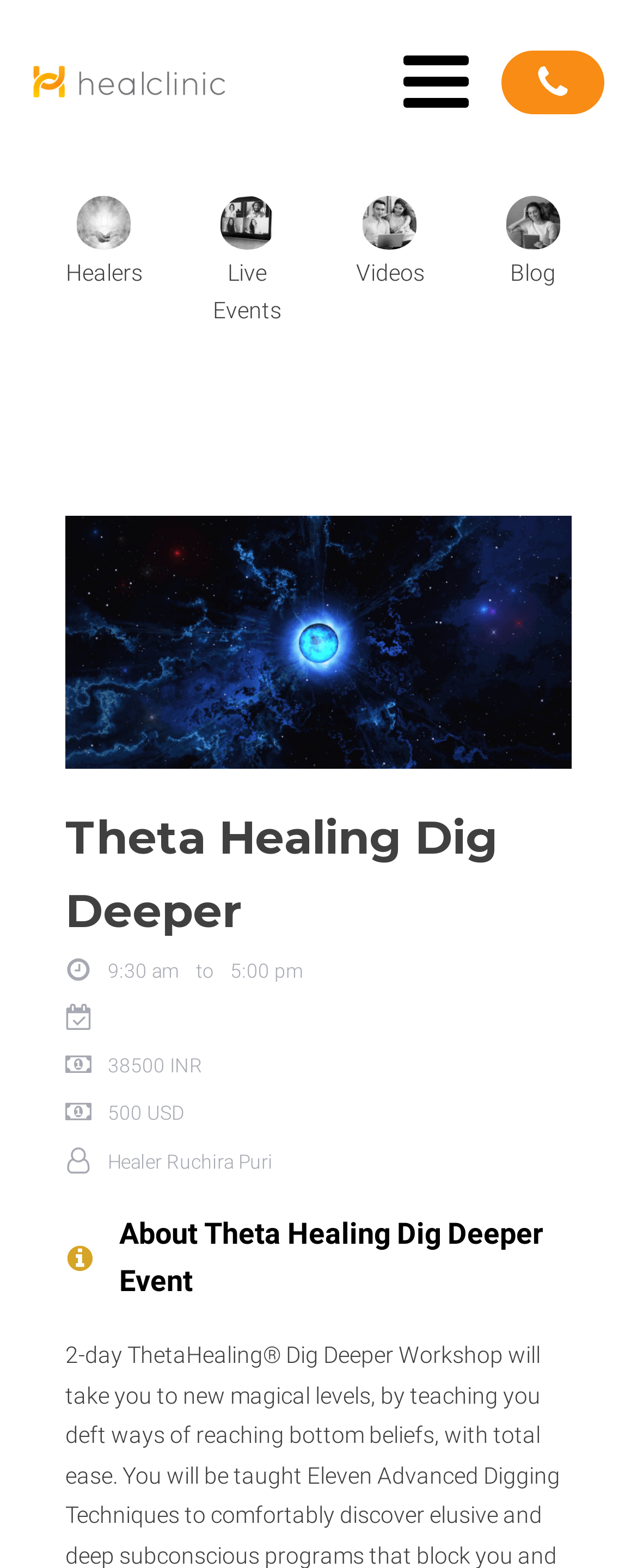What is the registration button text?
Relying on the image, give a concise answer in one word or a brief phrase.

Register Now